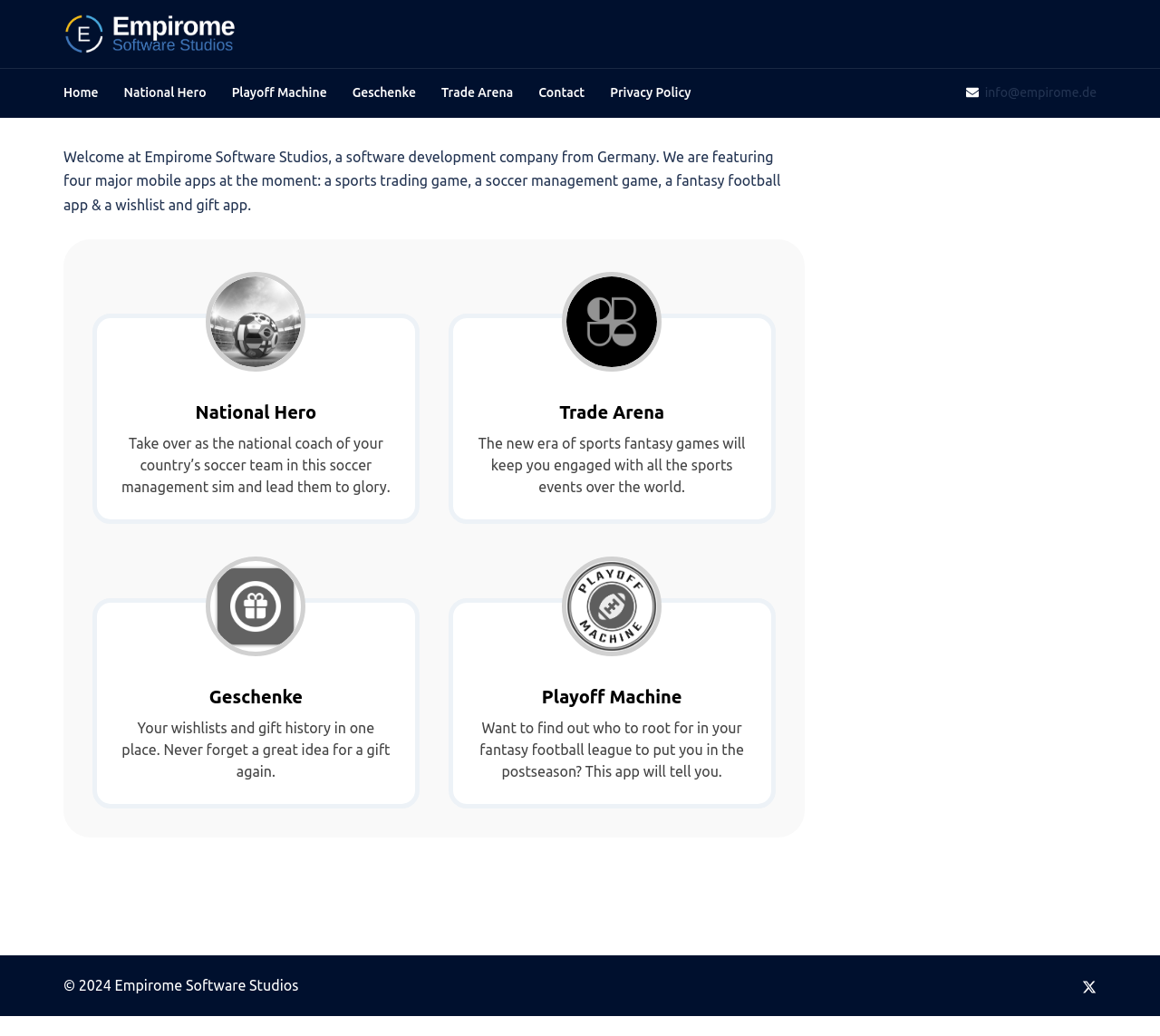How many mobile apps are featured?
Using the visual information, answer the question in a single word or phrase.

Four